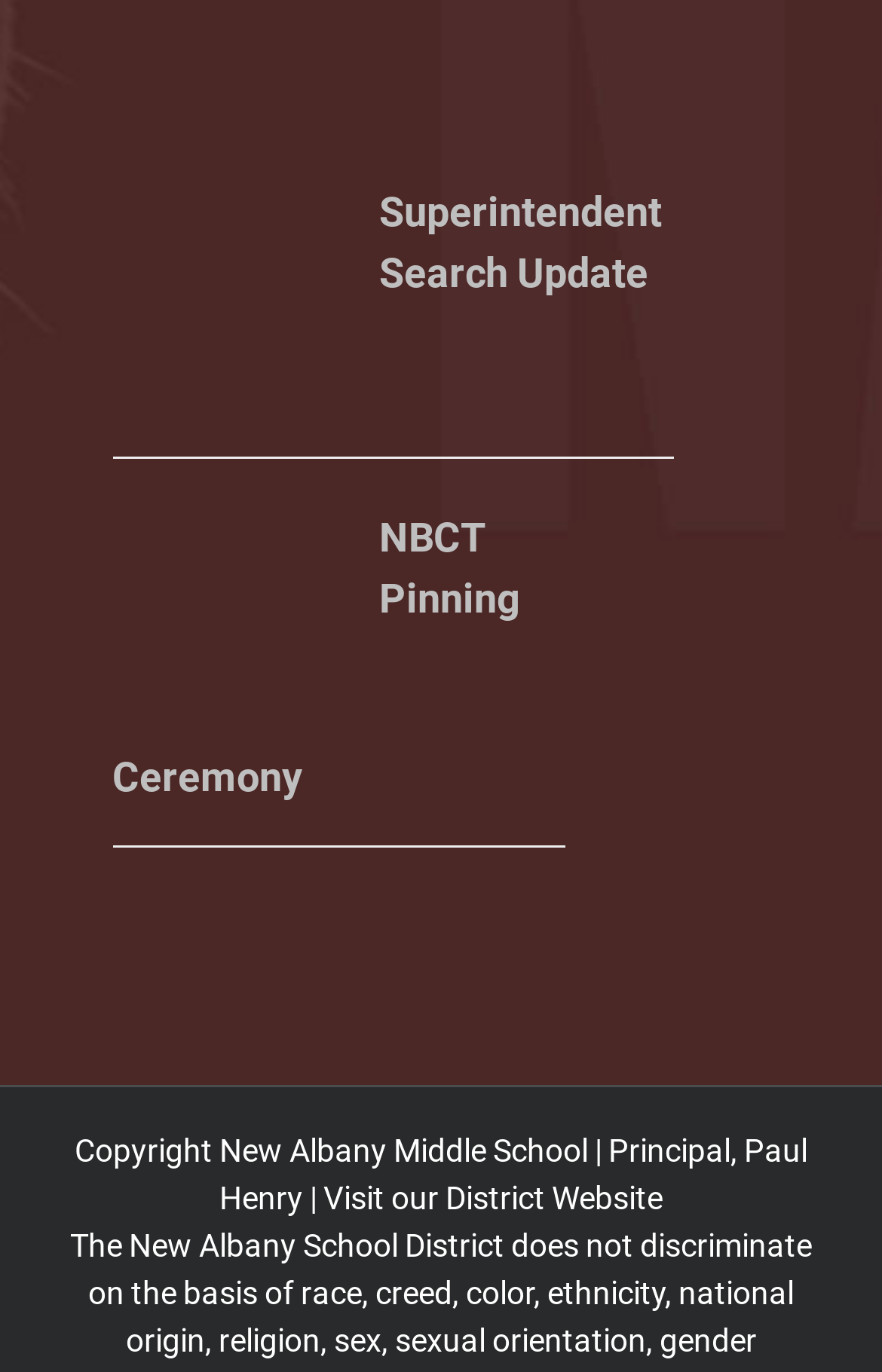Who is the principal of the school?
Please look at the screenshot and answer in one word or a short phrase.

Paul Henry